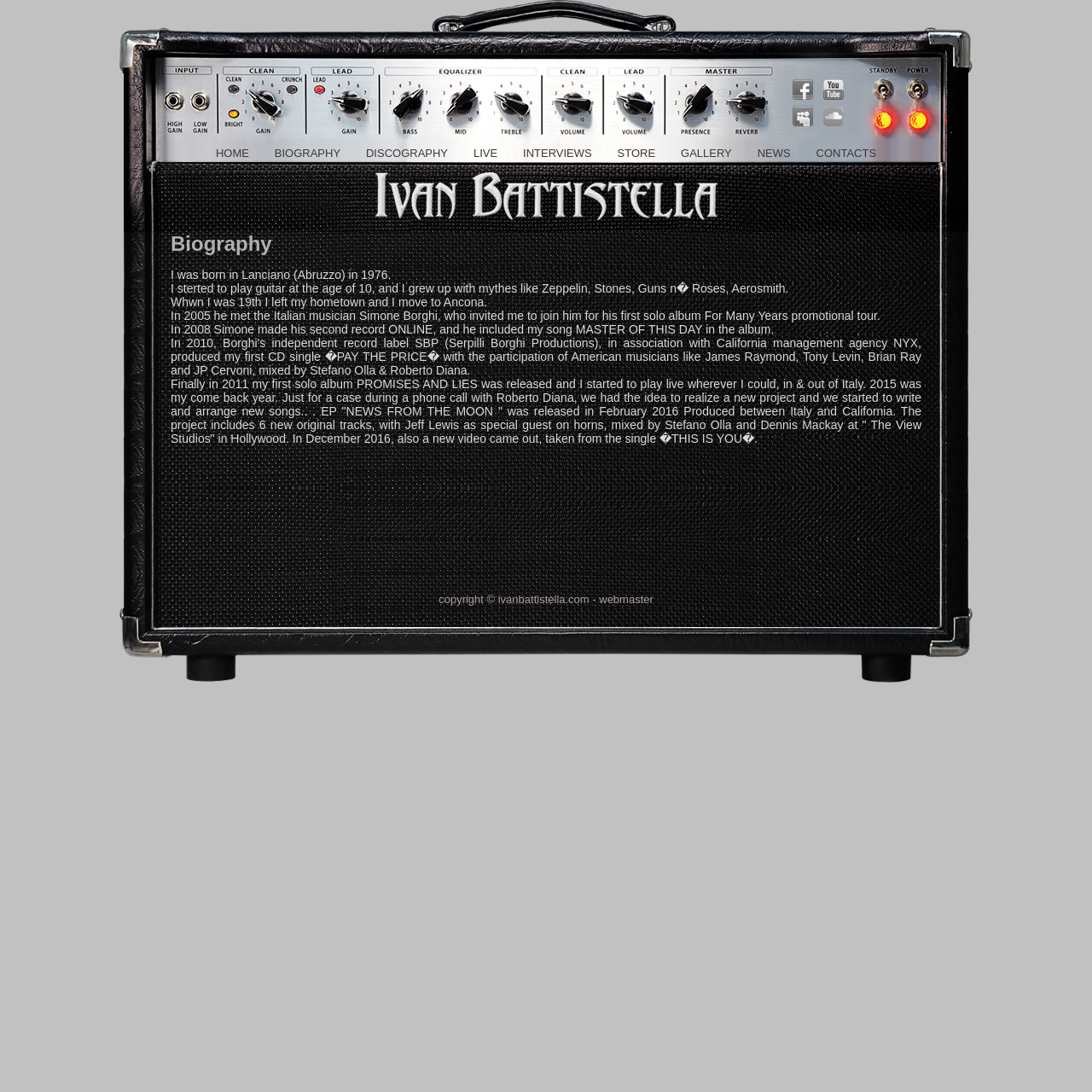Identify the bounding box coordinates of the clickable section necessary to follow the following instruction: "Read the article 'Proposed reform law will change the way government acquires and manages technology'". The coordinates should be presented as four float numbers from 0 to 1, i.e., [left, top, right, bottom].

None